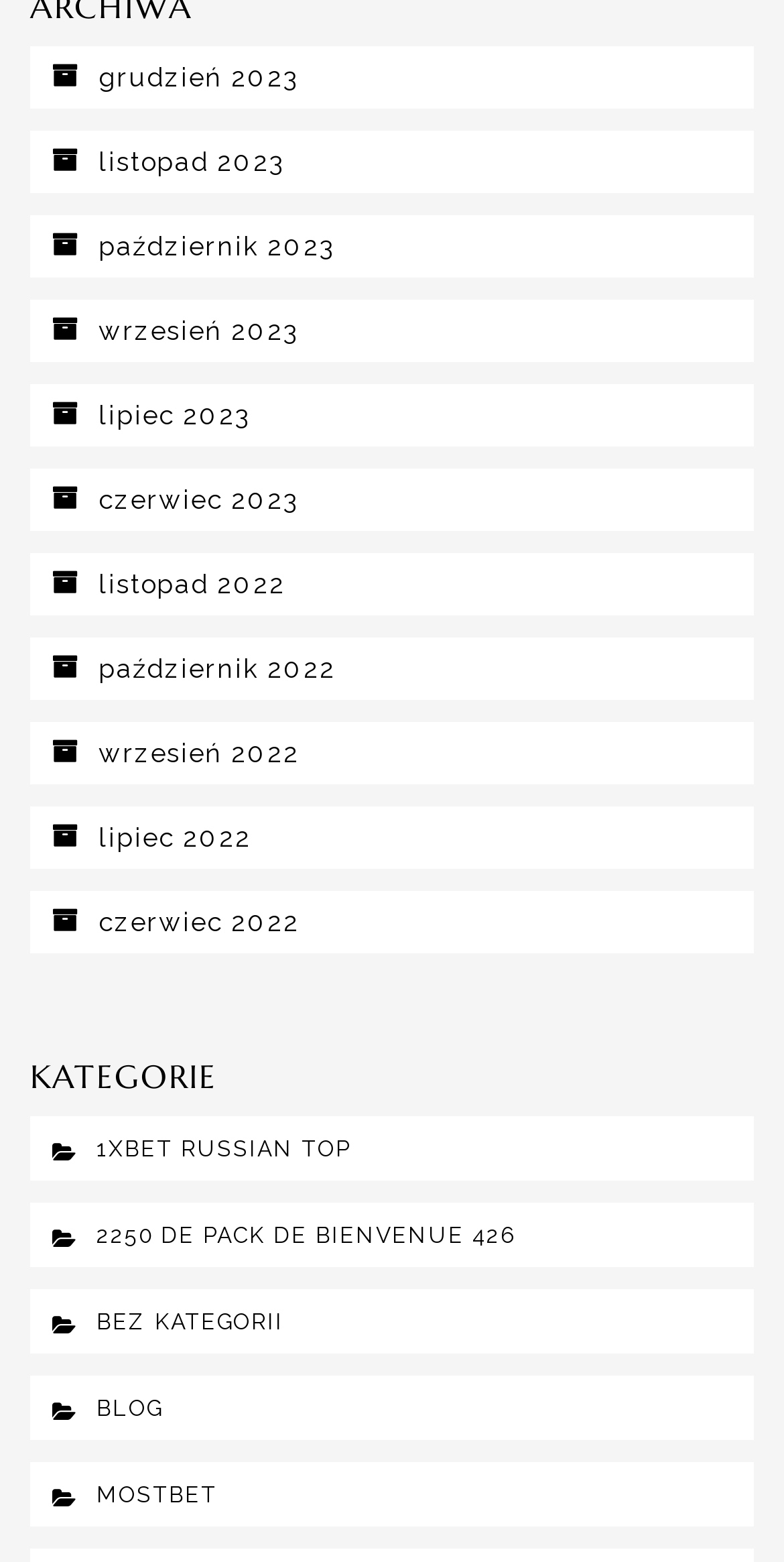Please examine the image and answer the question with a detailed explanation:
What is the first category link?

The first link under the 'KATEGORIE' heading is ' 1XBET RUSSIAN TOP', which suggests that it is a category related to 1XBET and Russian top something.